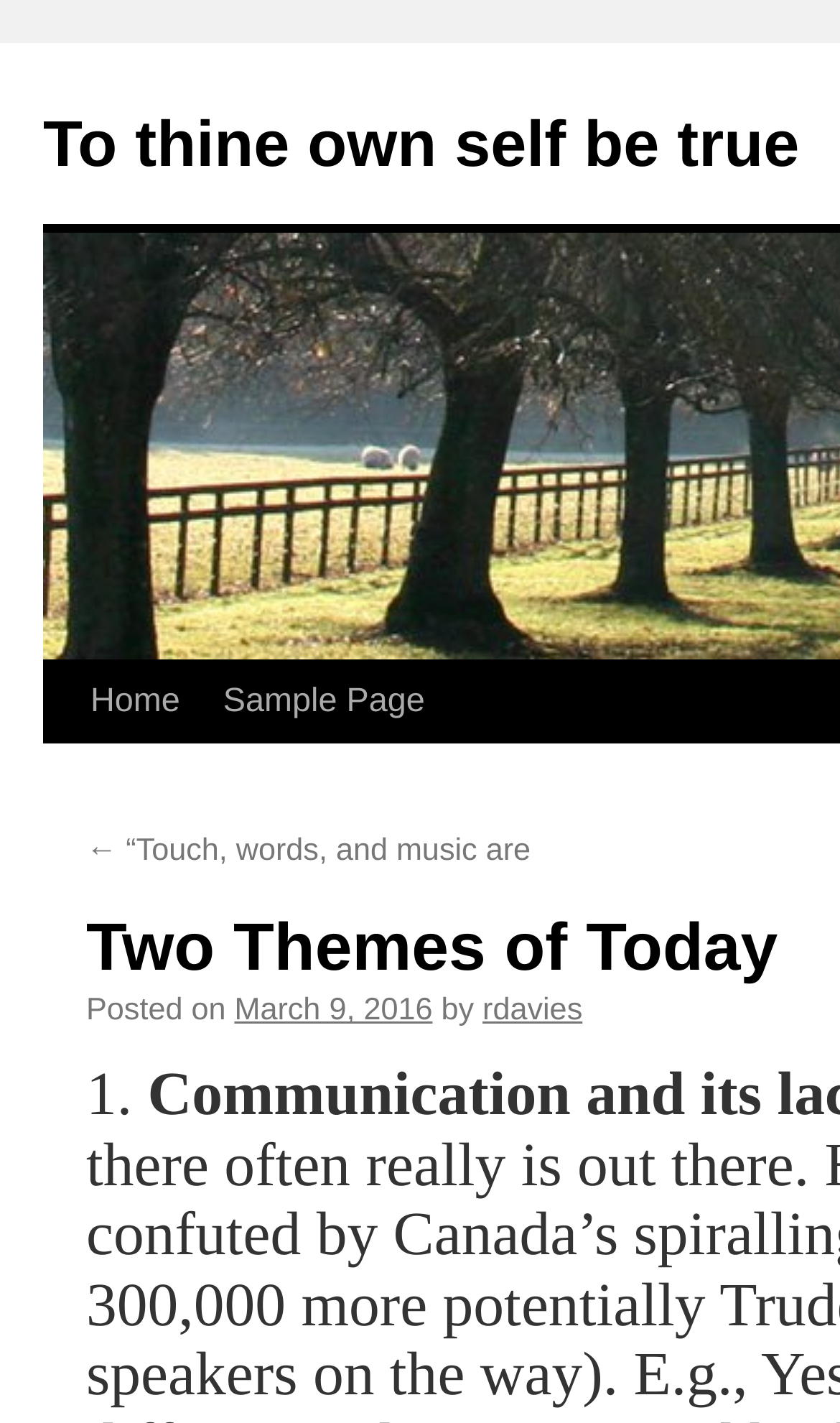Use a single word or phrase to respond to the question:
What is the title of the previous article?

Touch, words, and music are